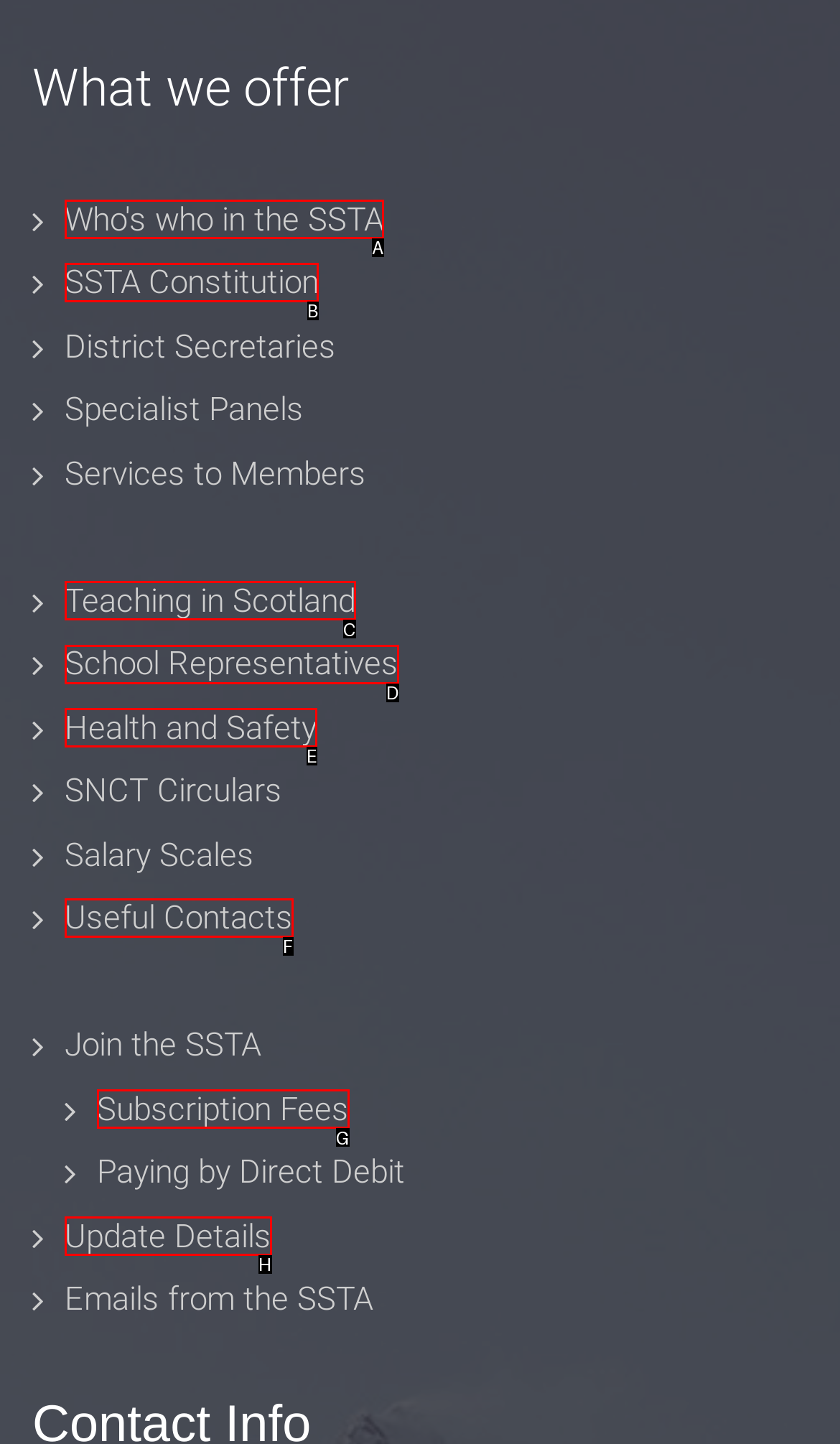Identify the HTML element to click to execute this task: Read the SSTA Constitution Respond with the letter corresponding to the proper option.

B